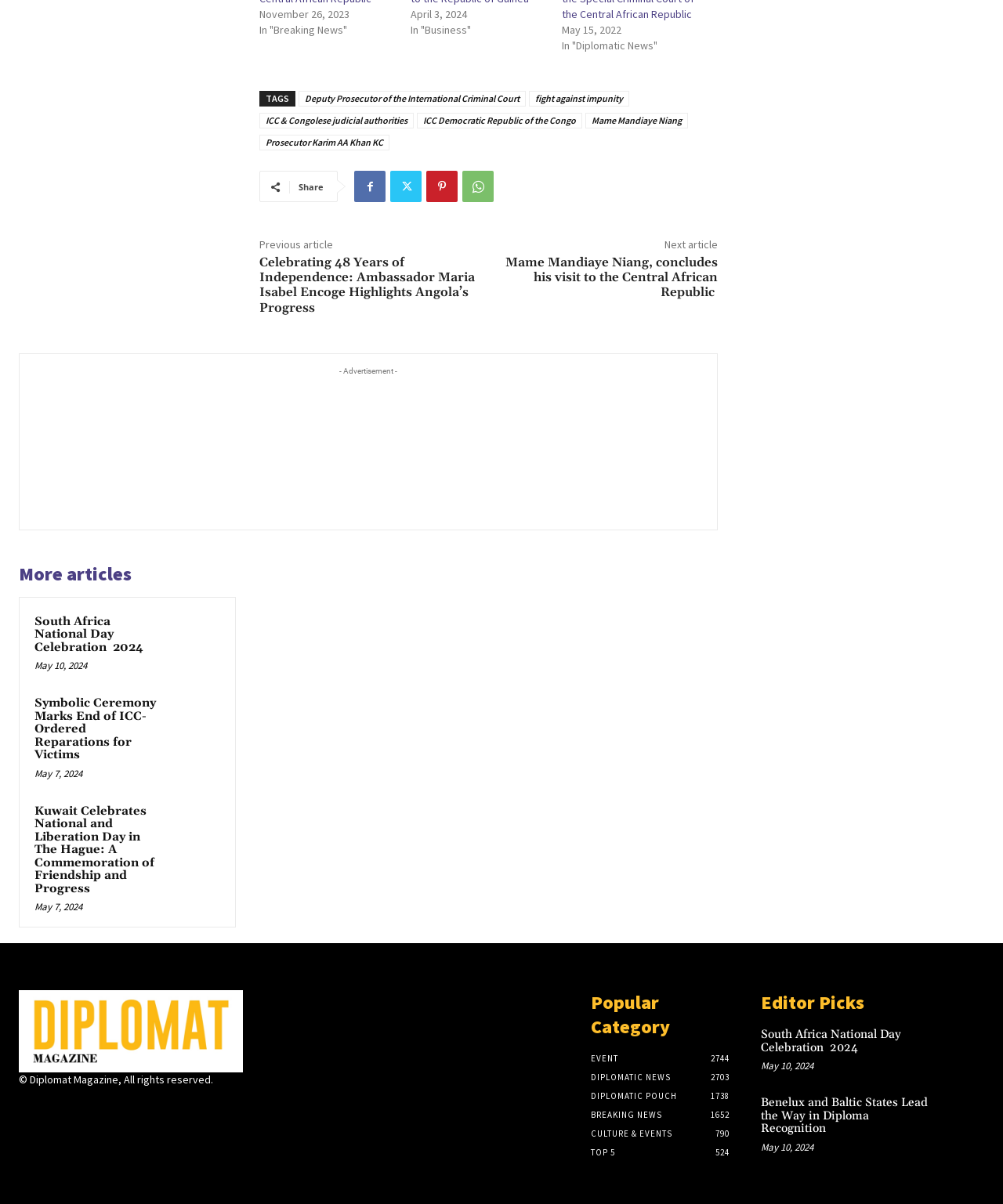What is the category of the article 'Celebrating 48 Years of Independence: Ambassador Maria Isabel Encoge Highlights Angola’s Progress'?
Please provide a detailed answer to the question.

I inferred the category by looking at the link element 'Celebrating 48 Years of Independence: Ambassador Maria Isabel Encoge Highlights Angola’s Progress' which is a sibling of the static text element 'Previous article'. This link element is likely an article, and its category is not explicitly mentioned. However, I found a link element 'DIPLOMATIC NEWS 2703' which is a child of the heading element 'Popular Category'. This suggests that the article is related to diplomatic news.